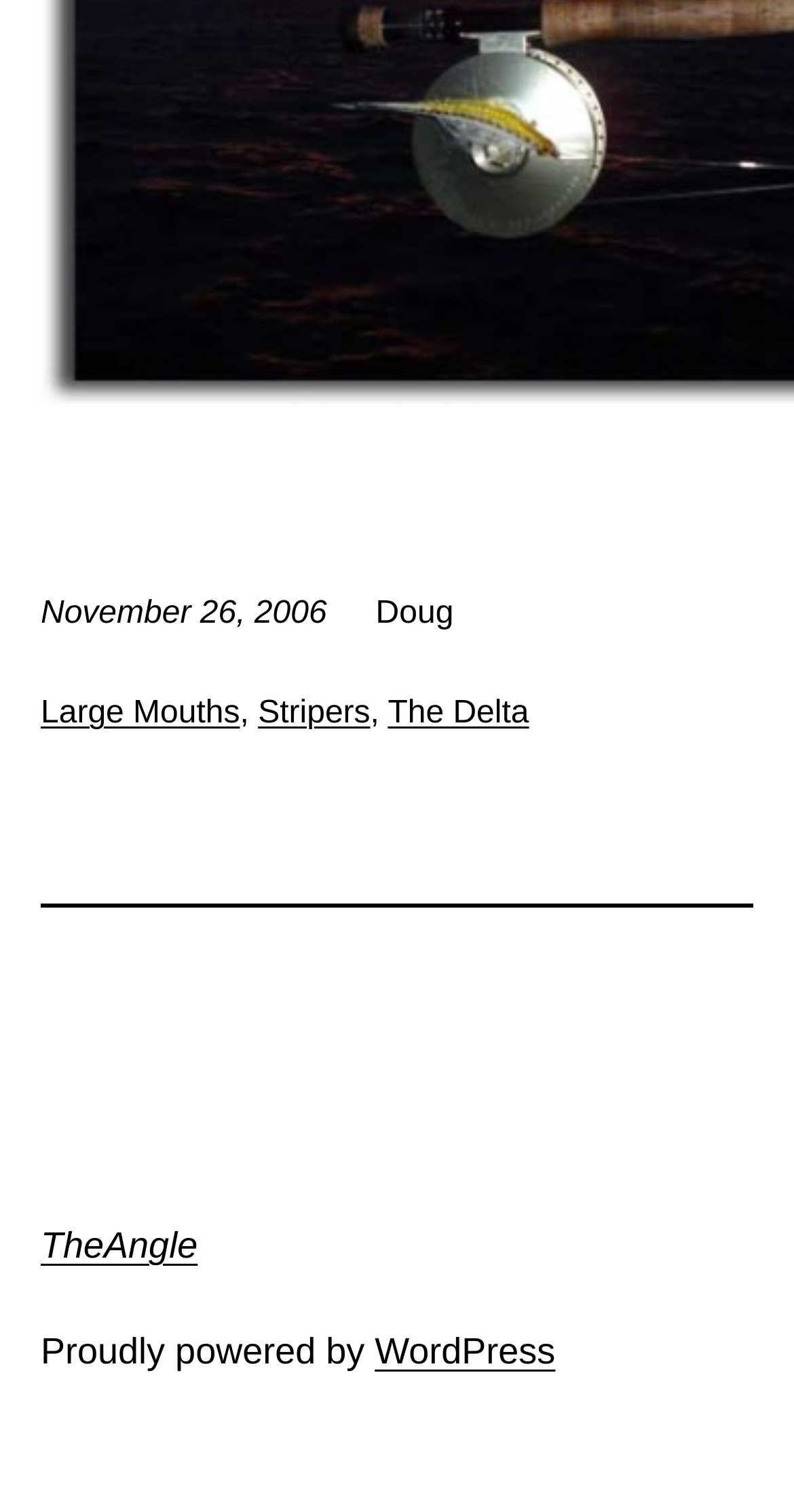What is the name of the author mentioned?
Provide a thorough and detailed answer to the question.

The name 'Doug' is mentioned on the webpage, which can be found in the StaticText element with the text 'Doug' and bounding box coordinates [0.473, 0.394, 0.571, 0.417].